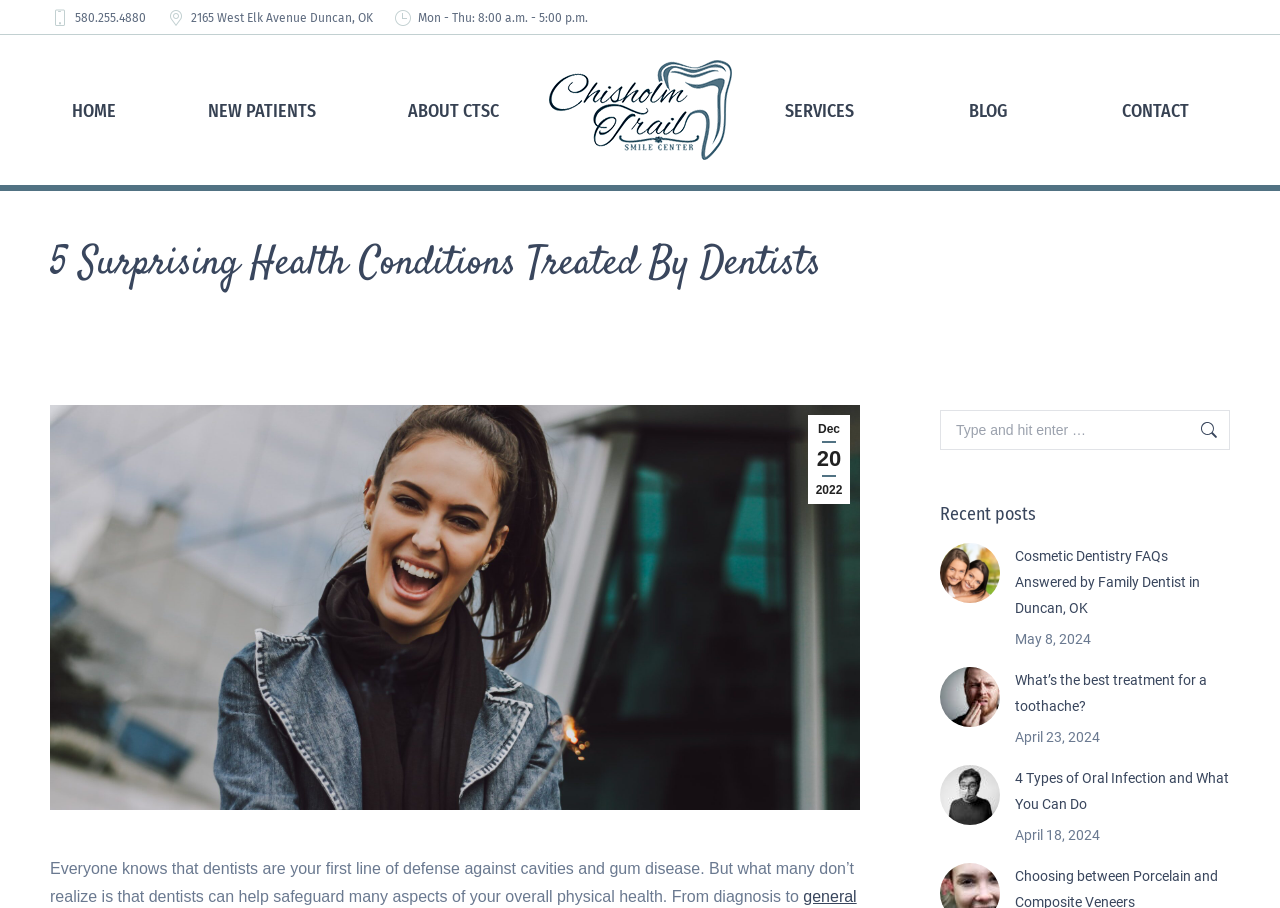Using the information from the screenshot, answer the following question thoroughly:
What are the office hours of the dentist?

I found the office hours by looking at the StaticText element 'Mon - Thu: 8:00 a.m. - 5:00 p.m.' which is located near the top of the webpage, likely to be the office hours of the dentist.